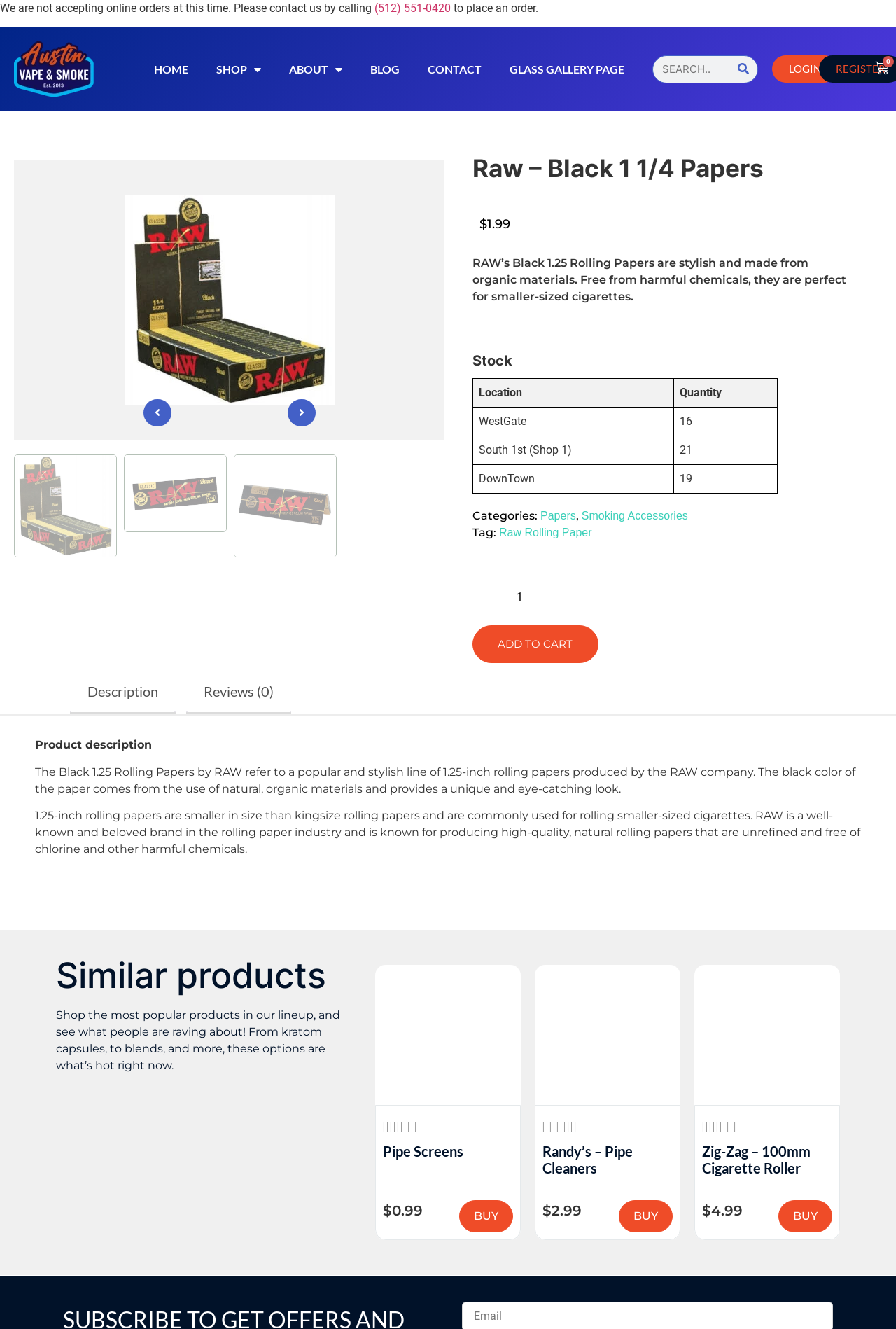Given the content of the image, can you provide a detailed answer to the question?
What is the purpose of the spinbutton on the webpage?

The spinbutton on the webpage is used to select the quantity of the product that the user wants to add to their cart. It allows the user to increment or decrement the quantity, with a minimum value of 1 and a maximum value of 56.